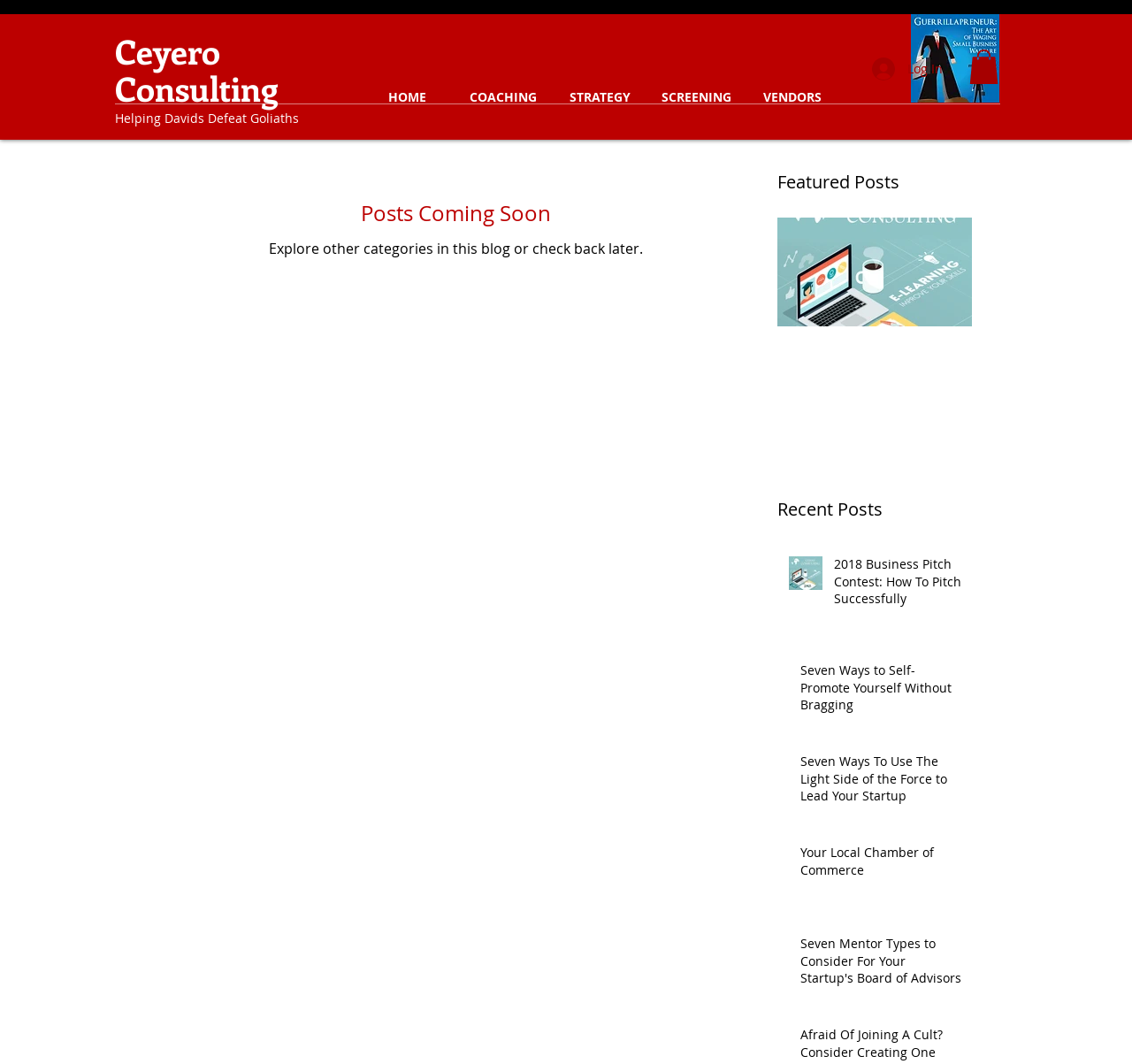What is the purpose of the website?
Please ensure your answer is as detailed and informative as possible.

The purpose of the website can be inferred from the heading elements 'Ceyero' and 'Consulting' at the top of the webpage, which suggest that the website is related to consulting and coaching services.